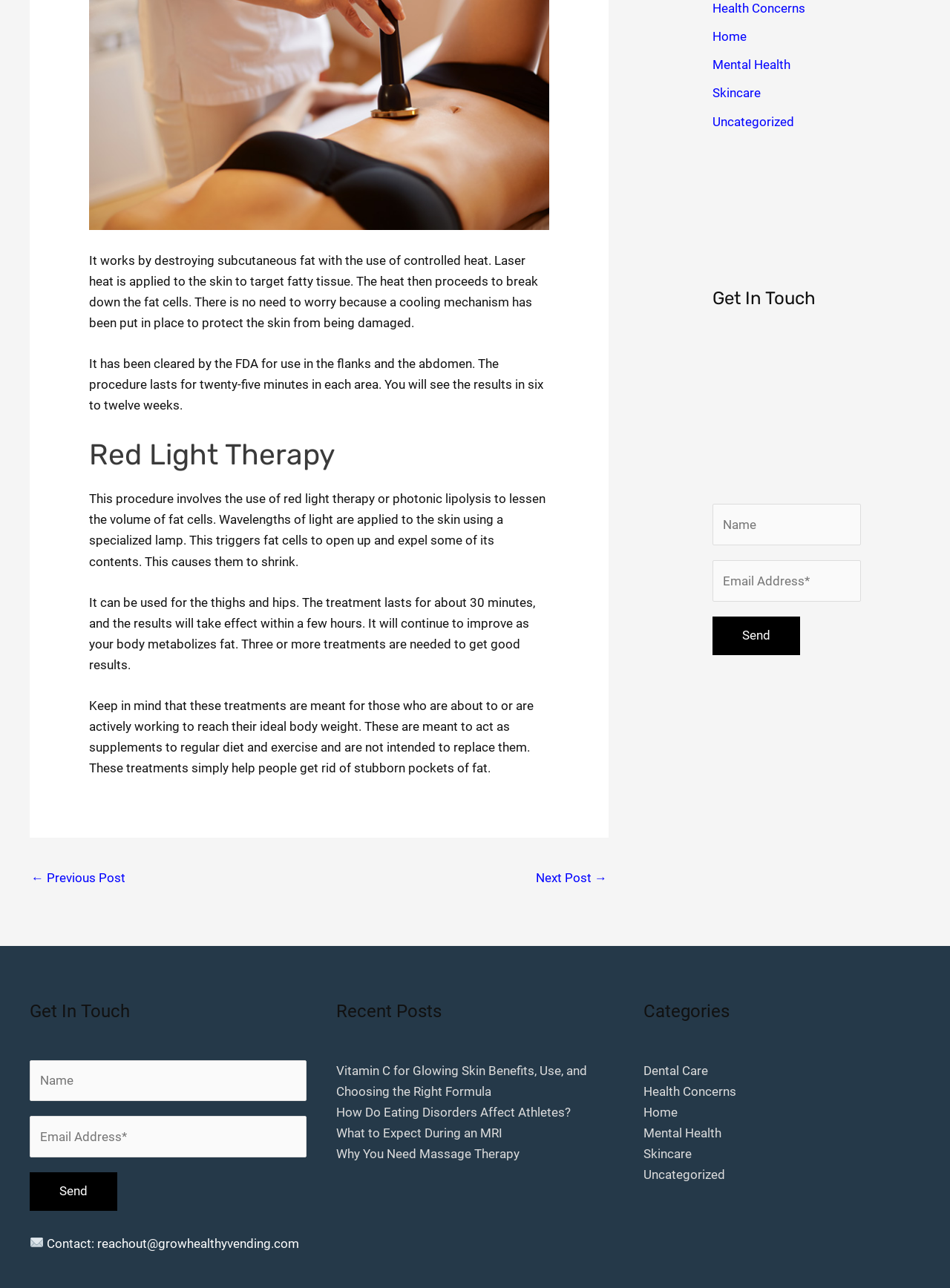What is the purpose of the laser treatment?
Carefully analyze the image and provide a thorough answer to the question.

According to the text, the laser treatment is used to destroy subcutaneous fat by applying controlled heat to the skin, which breaks down the fat cells. This is stated in the first paragraph of the webpage.